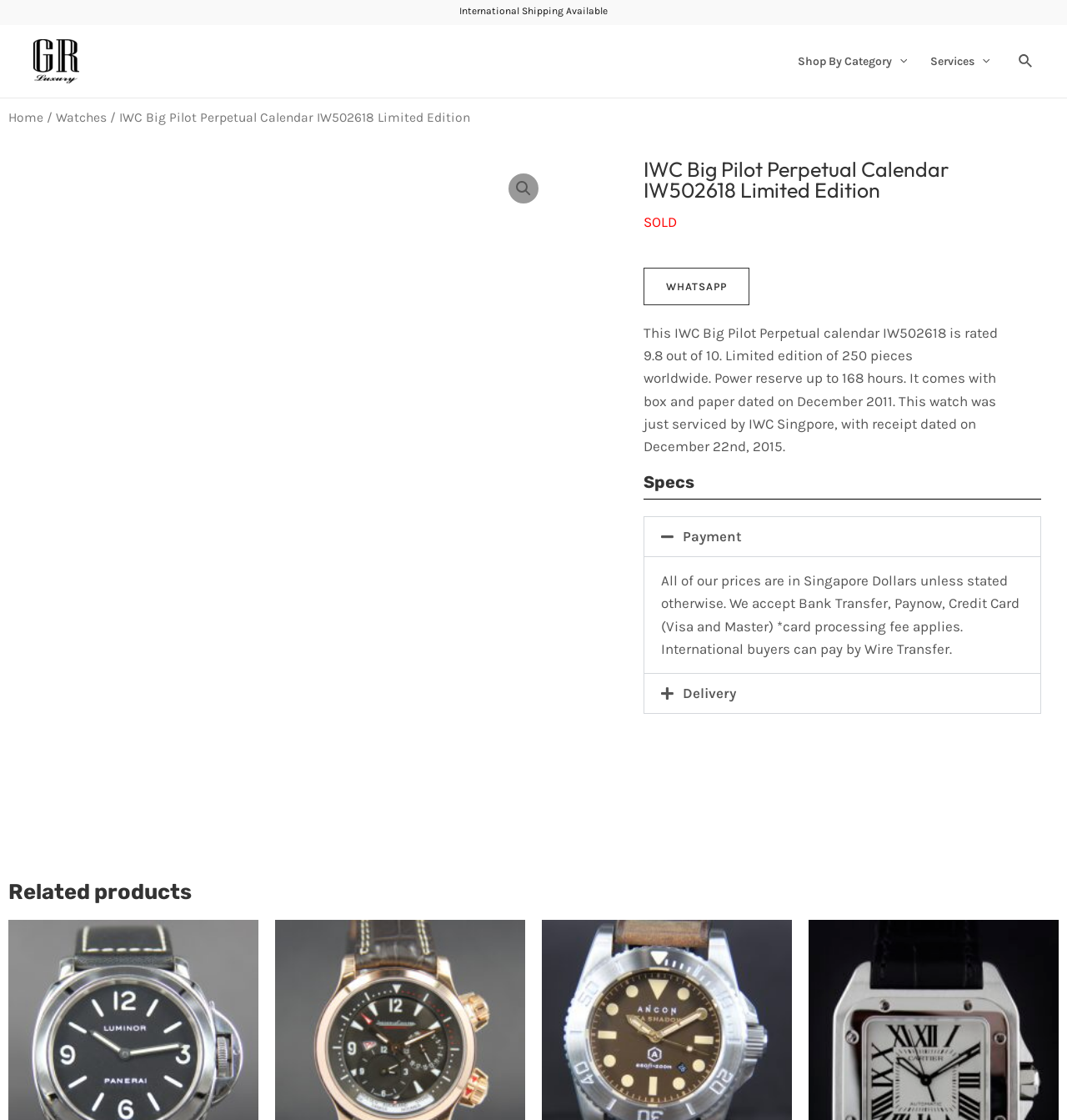Can you find and provide the title of the webpage?

IWC Big Pilot Perpetual Calendar IW502618 Limited Edition